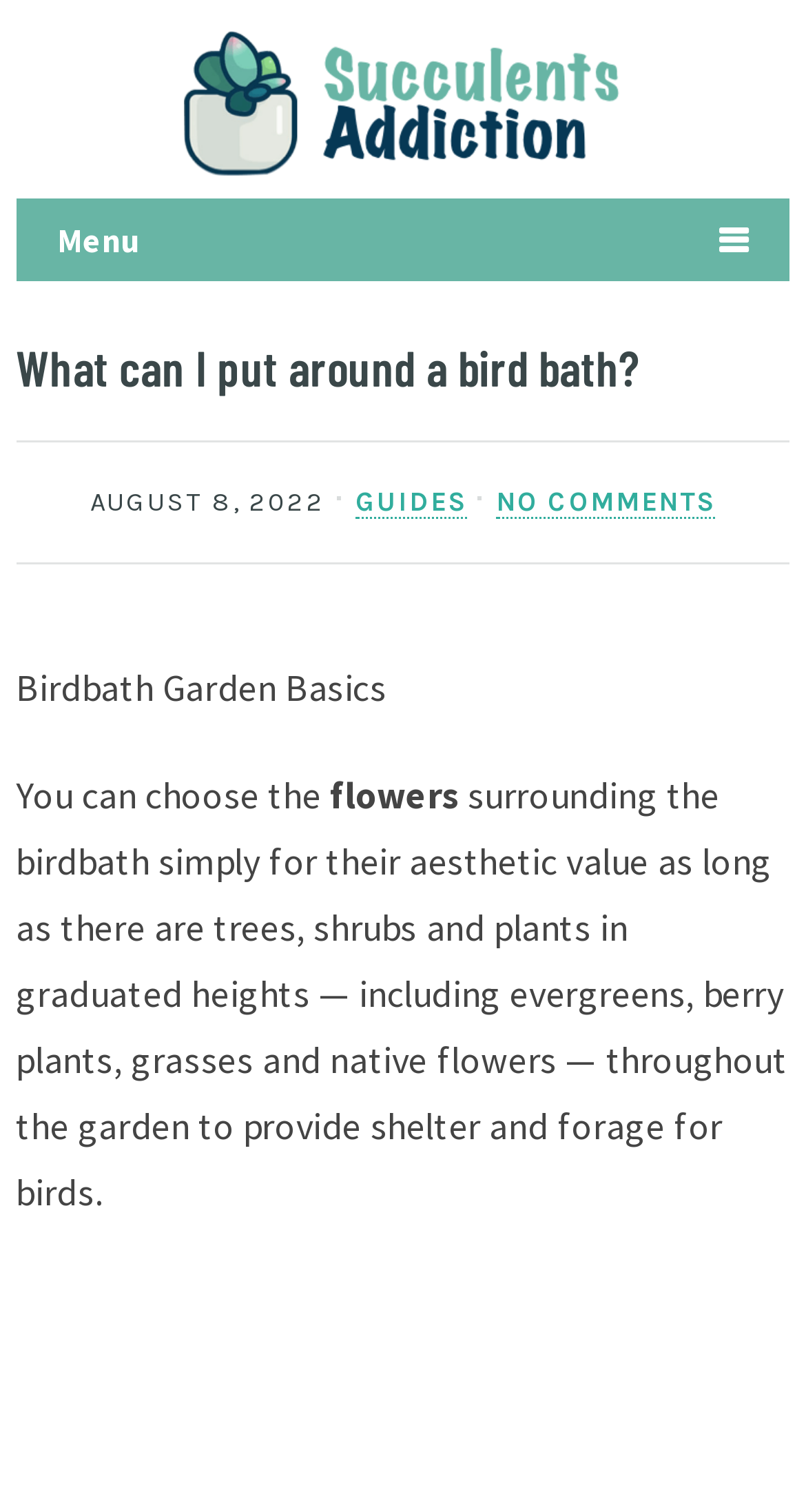Write an extensive caption that covers every aspect of the webpage.

The webpage is about birdbath garden basics, specifically discussing what to put around a bird bath. At the top left of the page, there is a logo of "Succulents Addiction" with a link to the website. Next to the logo, there is a menu link with an icon. 

Below the logo and menu, there is a heading that reads "What can I put around a bird bath?" in a prominent font. Underneath the heading, there is a date "AUGUST 8, 2022" followed by three links: "GUIDES" and "NO COMMENTS" on the right side, and a main content section on the left side.

The main content section starts with a subheading "Birdbath Garden Basics" and then a paragraph of text that explains the importance of choosing flowers and other plants of varying heights to provide shelter and forage for birds. The text is divided into several lines, with the keywords "flowers" highlighted in the middle of the paragraph.